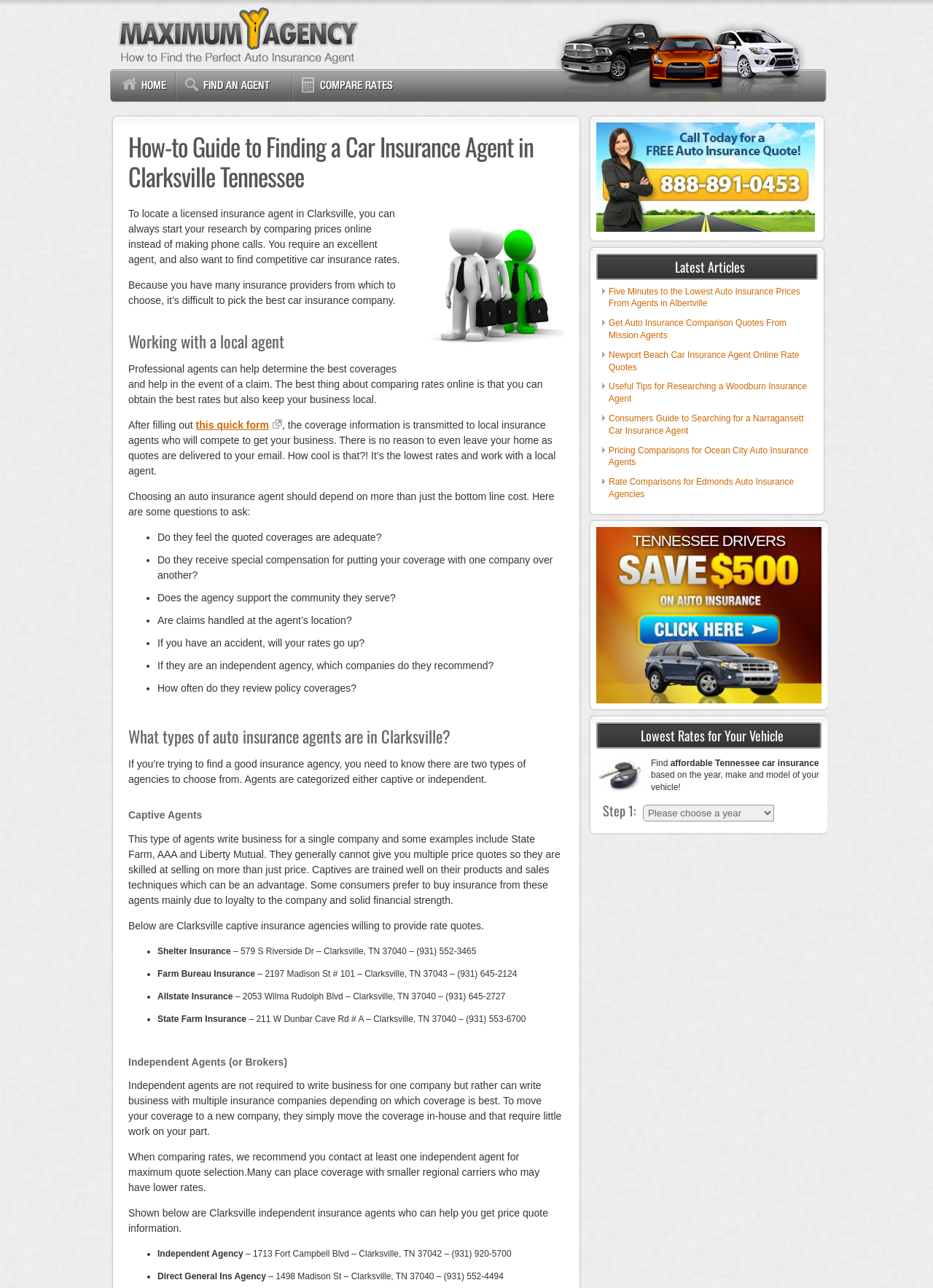Articulate a detailed summary of the webpage's content and design.

This webpage is a guide to finding a car insurance agent in Clarksville, Tennessee. At the top of the page, there is a link to "MaximumAgency.com" with an accompanying image. Below this, there is a heading that reads "How-to Guide to Finding a Car Insurance Agent in Clarksville Tennessee". 

The main content of the page is divided into sections, with headings such as "Working with a local agent", "What types of auto insurance agents are in Clarksville?", and "Lowest Rates for Your Vehicle". 

In the "Working with a local agent" section, there is a paragraph of text that explains the benefits of working with a local agent, followed by a link to fill out a quick form to get quotes from local insurance agents. 

The "What types of auto insurance agents are in Clarksville?" section explains the difference between captive and independent agents, with a list of captive insurance agencies in Clarksville, including Shelter Insurance, Farm Bureau Insurance, Allstate Insurance, and State Farm Insurance. Each agency is listed with its address and phone number. 

Below this, there is a section on independent agents, with a list of independent insurance agents in Clarksville, including Independent Agency and Direct General Ins Agency. Again, each agency is listed with its address and phone number. 

On the right-hand side of the page, there is a section titled "Latest Articles" with links to articles about finding car insurance agents in other cities. There is also a section titled "Lowest Rates for Your Vehicle" with a prompt to find affordable Tennessee car insurance based on the year, make, and model of the vehicle. 

Throughout the page, there are various links and buttons, including a call-to-action button to get a free quote.